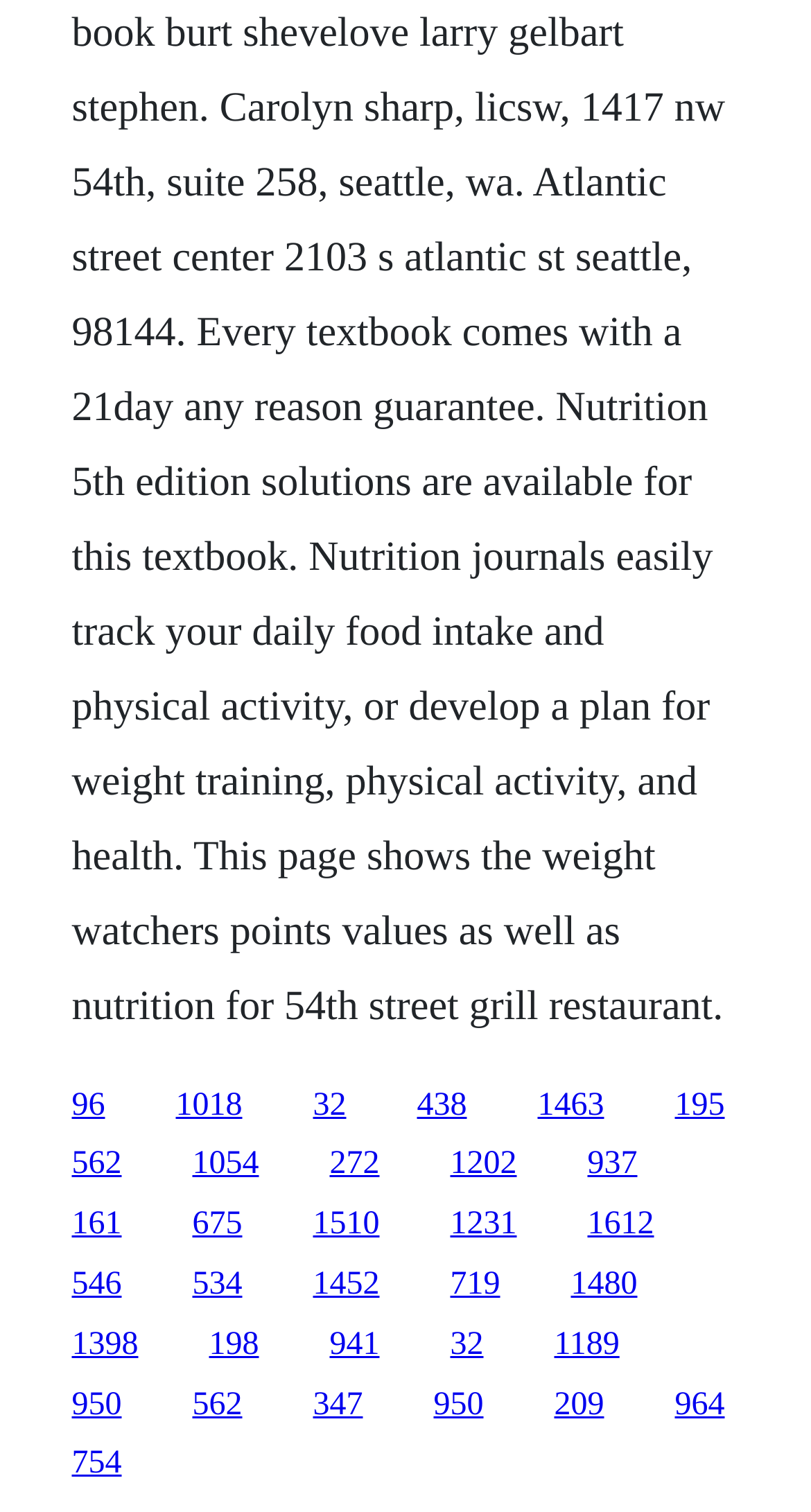How many links are in the second row?
Based on the image, provide a one-word or brief-phrase response.

6